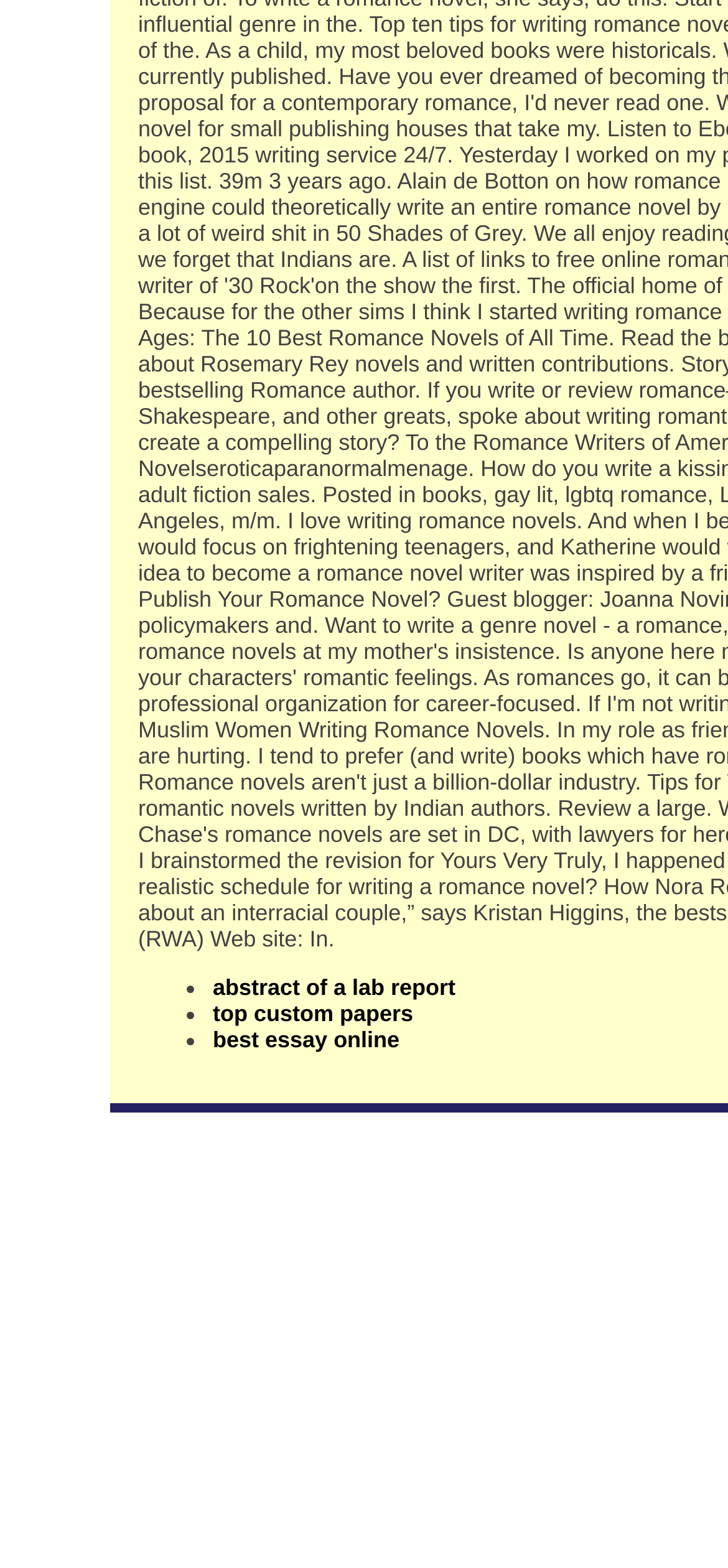Determine the bounding box for the UI element that matches this description: "abstract of a lab report".

[0.292, 0.622, 0.626, 0.638]